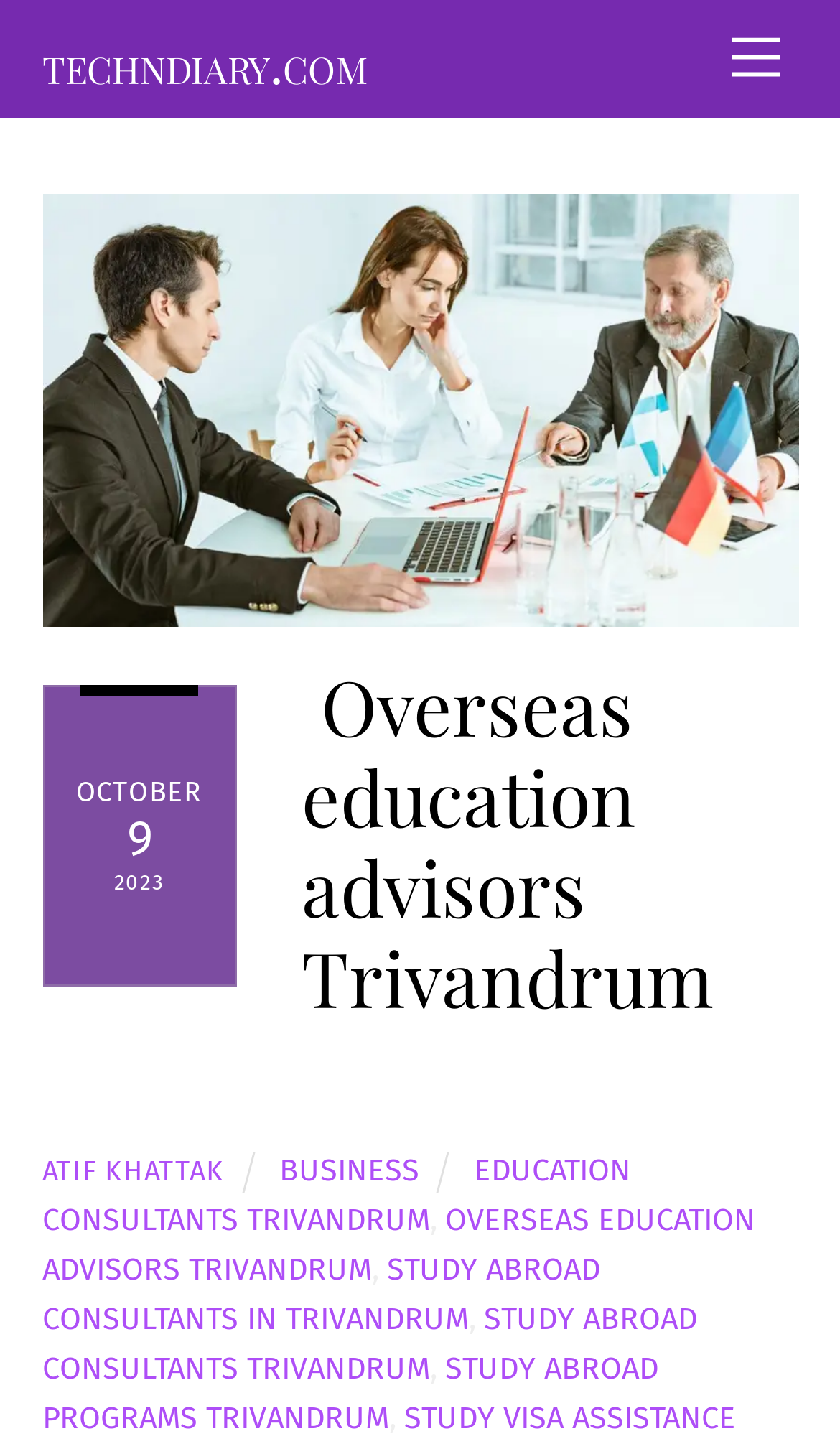What is the month and year of the publication?
Please look at the screenshot and answer using one word or phrase.

OCTOBER 2023